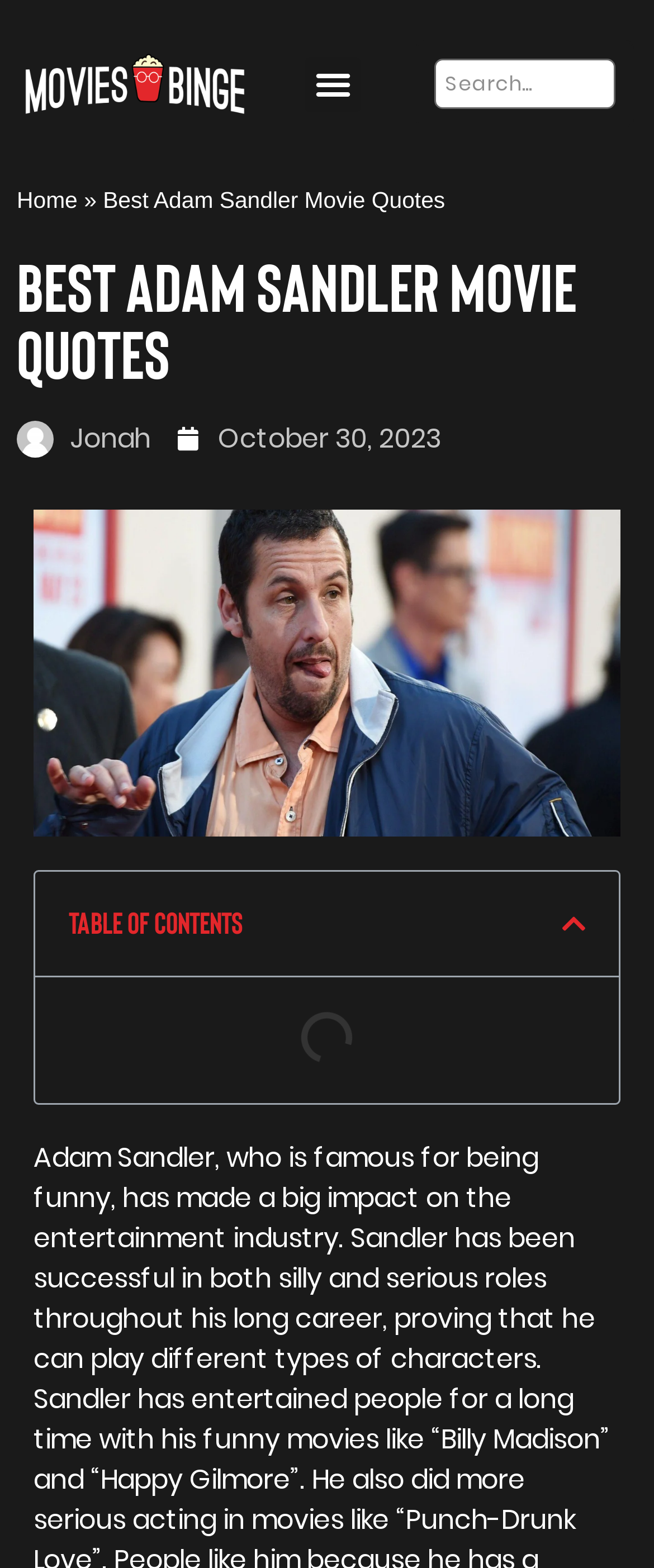What is the image on the webpage about?
Refer to the image and give a detailed answer to the query.

The image on the webpage is related to Adam Sandler movie quotes, which can be inferred from its description and position on the webpage. It may be a promotional image or a screenshot from one of Adam Sandler's movies, and is likely used to visually represent the topic of the webpage.